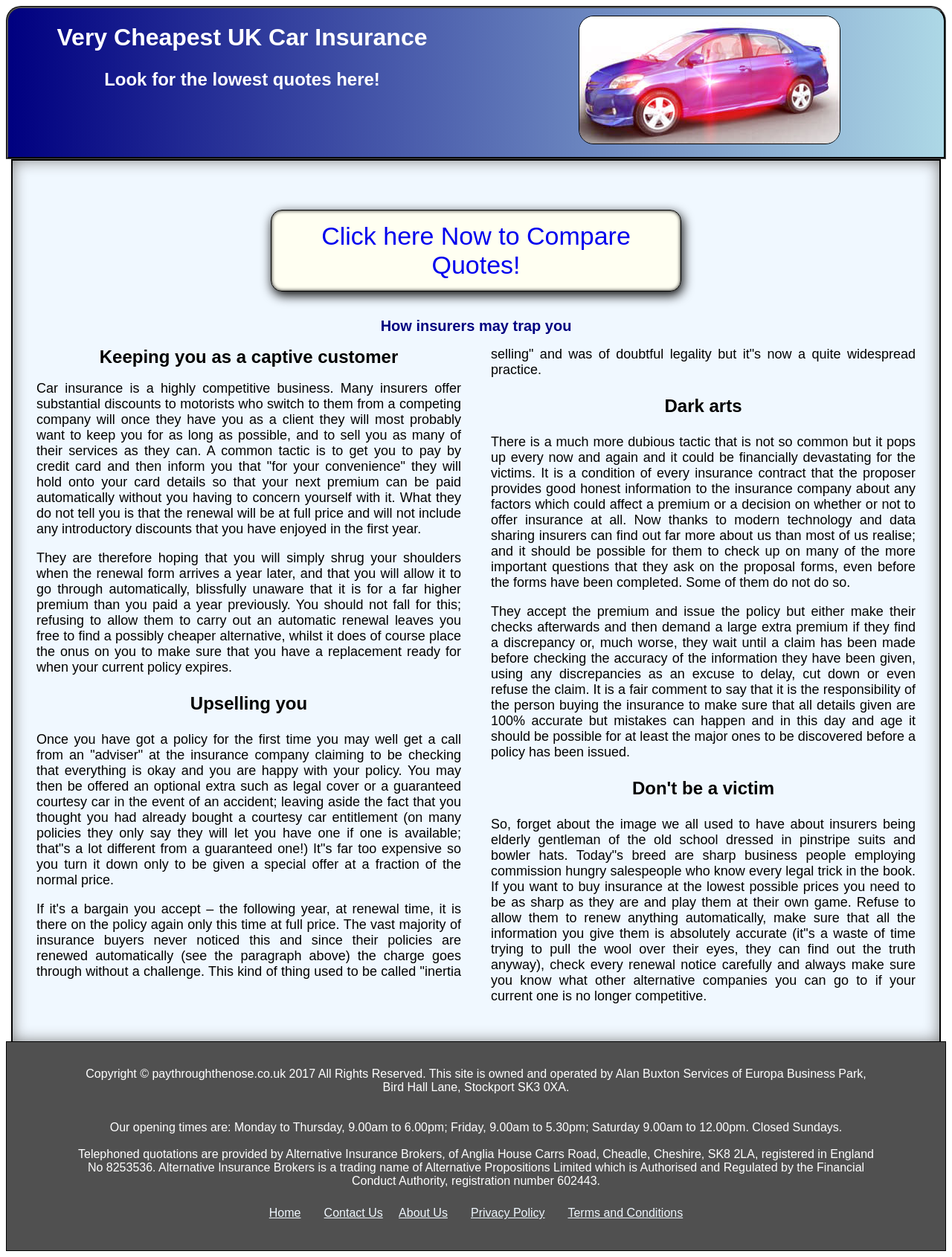Please examine the image and answer the question with a detailed explanation:
What is the main topic of this webpage?

Based on the headings and content of the webpage, it appears that the main topic is car insurance, specifically how insurance companies may try to take advantage of customers and how customers can avoid these traps.